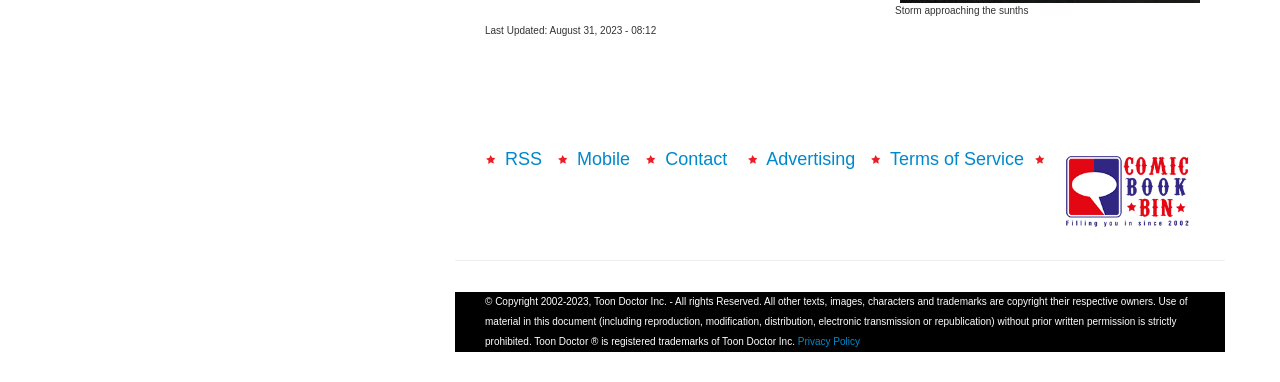What is the purpose of the separator element?
Using the details shown in the screenshot, provide a comprehensive answer to the question.

I inferred the purpose of the separator element by looking at its orientation, which is horizontal, and its location, which is between the main content and the footer section, suggesting that it is used to separate the content.